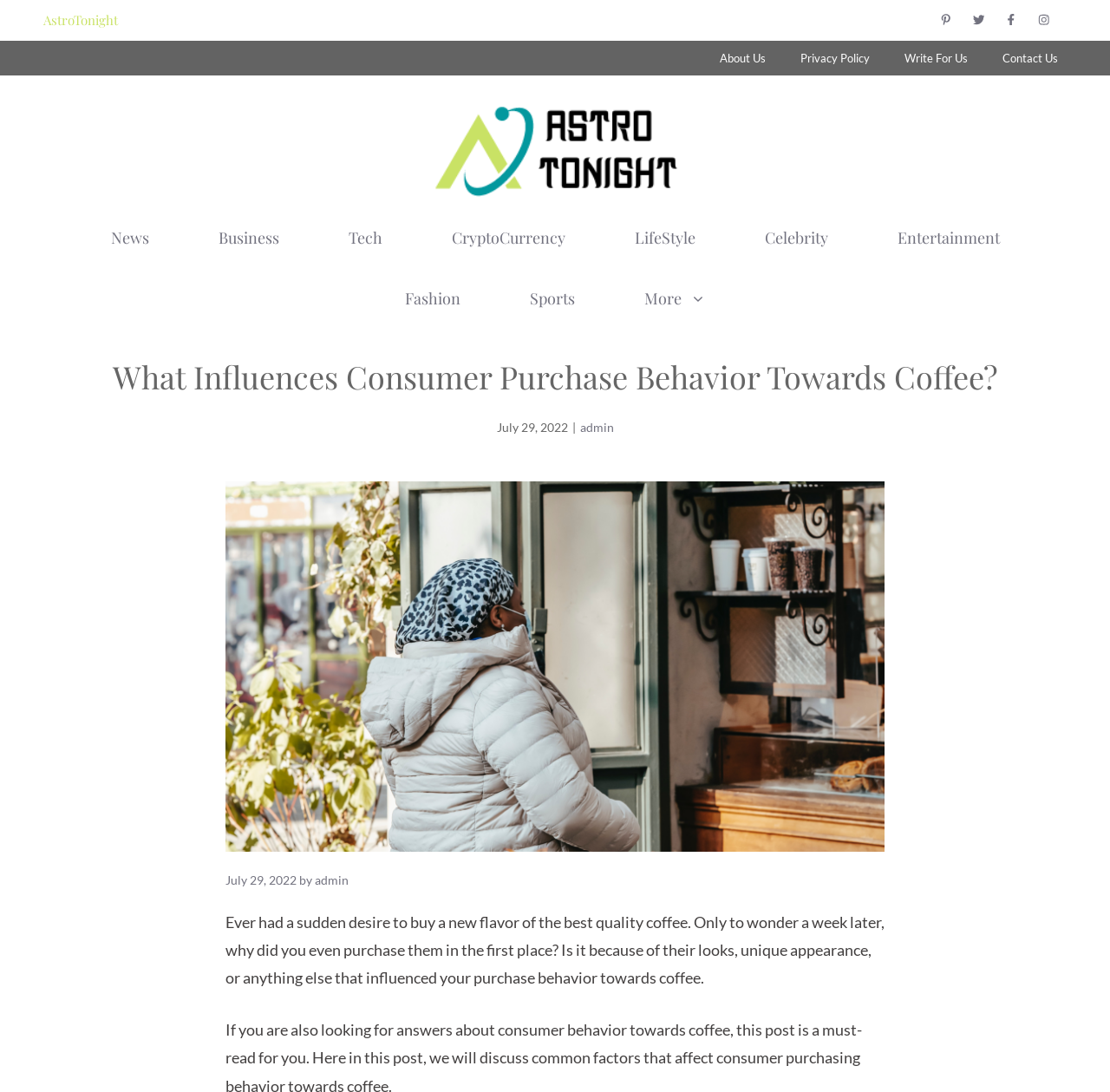Explain the webpage in detail.

This webpage is about an article discussing what influences consumer purchase behavior towards coffee. At the top, there is a banner with a link to the site's home page, accompanied by an image. Below the banner, there is a primary navigation menu with links to various categories such as News, Business, Tech, and more.

On the left side, there are several links to other pages, including About Us, Privacy Policy, Write For Us, and Contact Us. On the right side, there are four links to external websites, labeled as AstroTonight.

The main content of the webpage is an article with a heading that matches the title of the webpage. The article is accompanied by an image and has a timestamp of July 29, 2022. The author of the article is admin. The article begins by asking a question about sudden desires to buy new flavors of coffee and then wonders why such purchases are made. It then proceeds to discuss the factors that influence consumer purchase behavior towards coffee.

There are no images on the page aside from the ones mentioned above. The overall structure of the webpage is divided into sections, with clear headings and concise text.